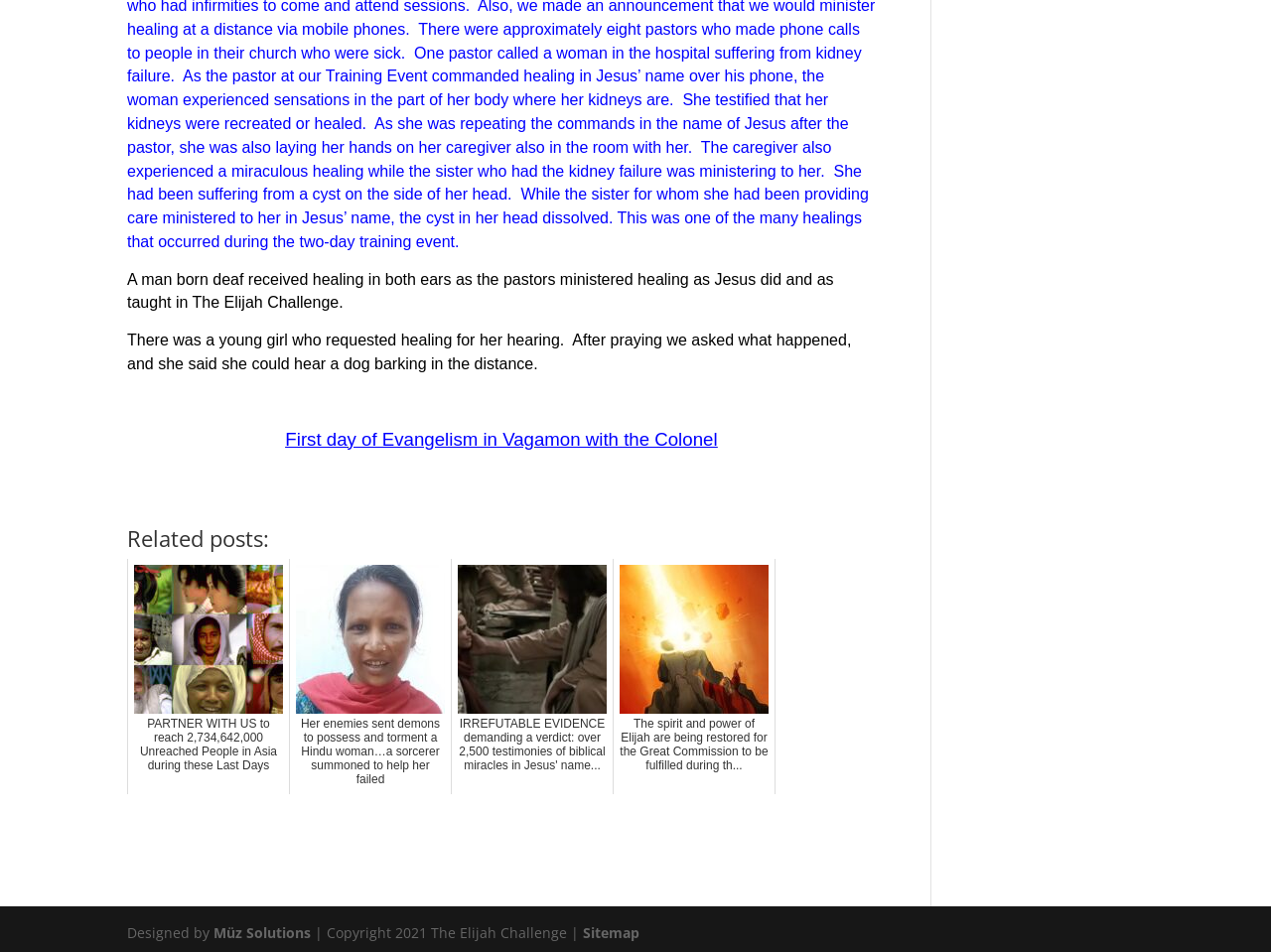Please specify the coordinates of the bounding box for the element that should be clicked to carry out this instruction: "Read about a man's healing experience". The coordinates must be four float numbers between 0 and 1, formatted as [left, top, right, bottom].

[0.1, 0.284, 0.656, 0.327]